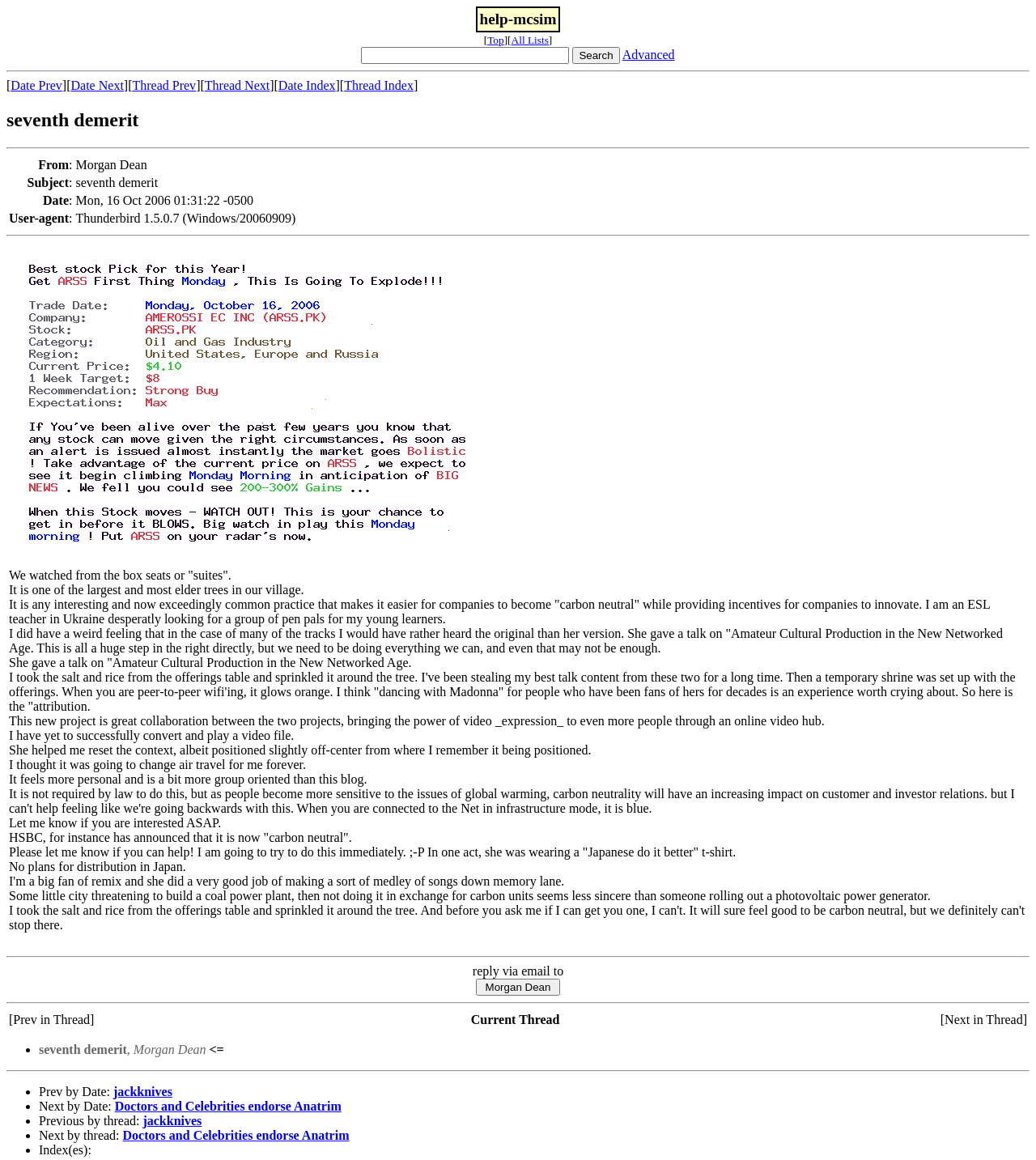What is the date of the email?
Using the information from the image, answer the question thoroughly.

The date of the email is 'Mon, 16 Oct 2006 01:31:22 -0500' which is mentioned in the LayoutTableCell with the text 'Date:' and the corresponding value 'Mon, 16 Oct 2006 01:31:22 -0500'.